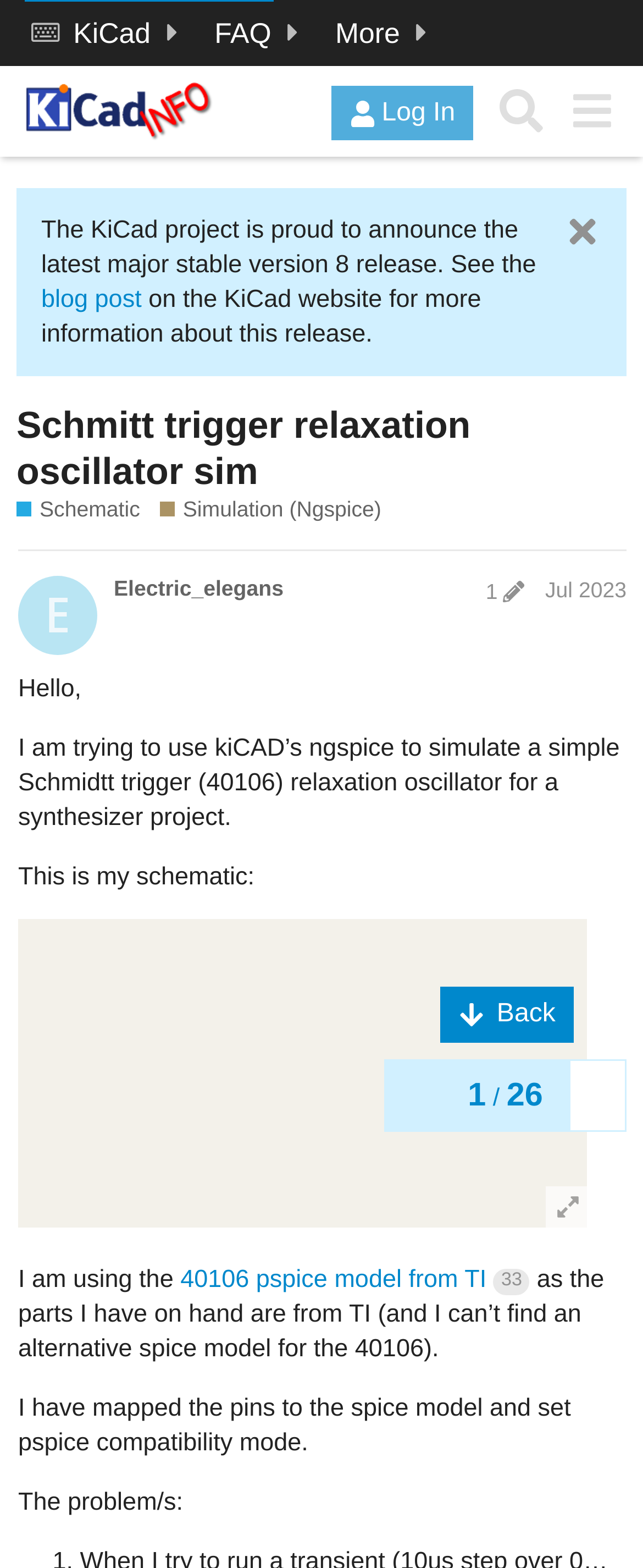Use the information in the screenshot to answer the question comprehensively: What is the type of the image linked on this webpage?

I determined the type of the image by reading the text 'This is my schematic:' which is followed by a link to an image, indicating that the image is a schematic.